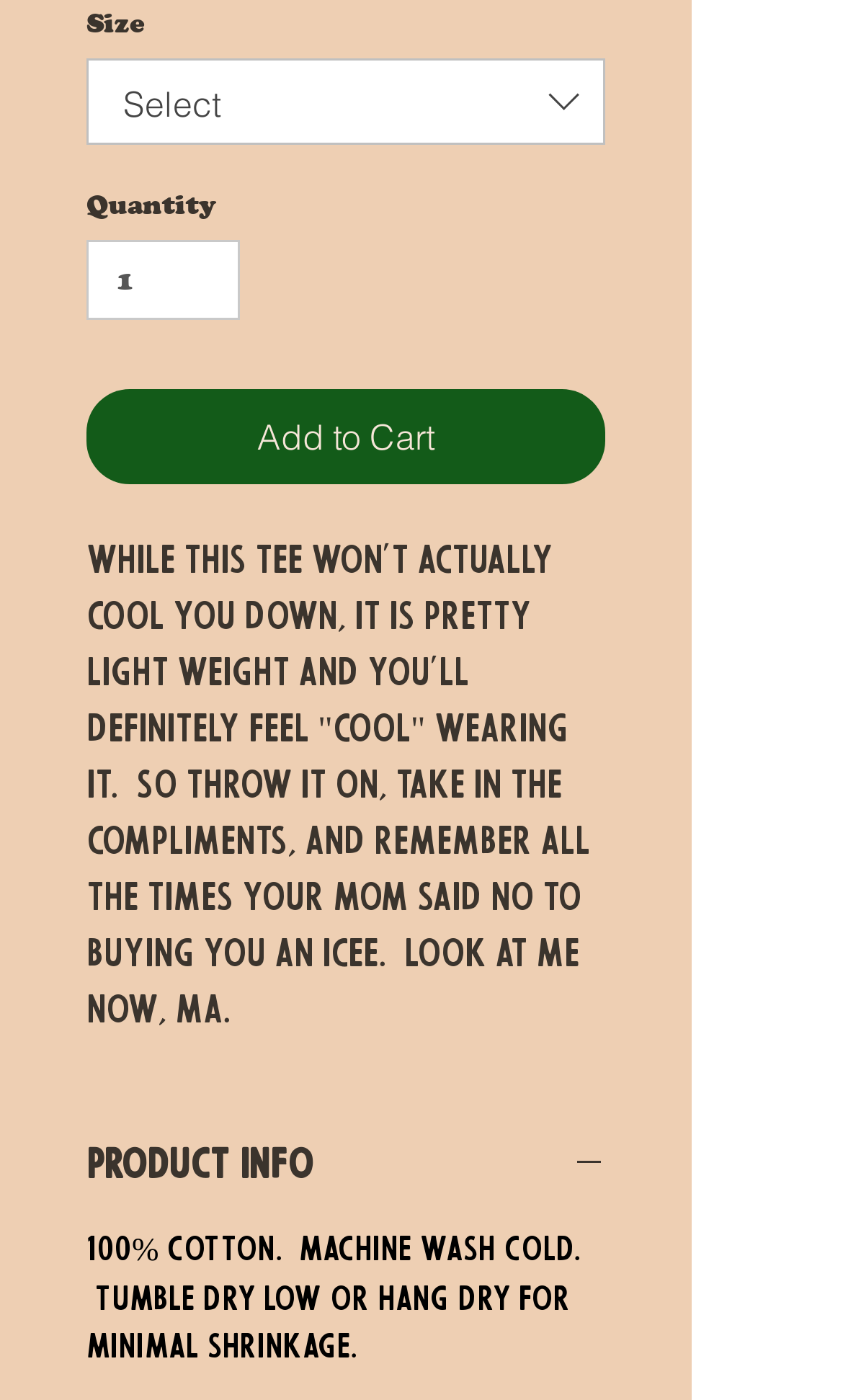Provide the bounding box coordinates for the UI element that is described as: "PRODUCT INFO".

[0.103, 0.819, 0.718, 0.853]